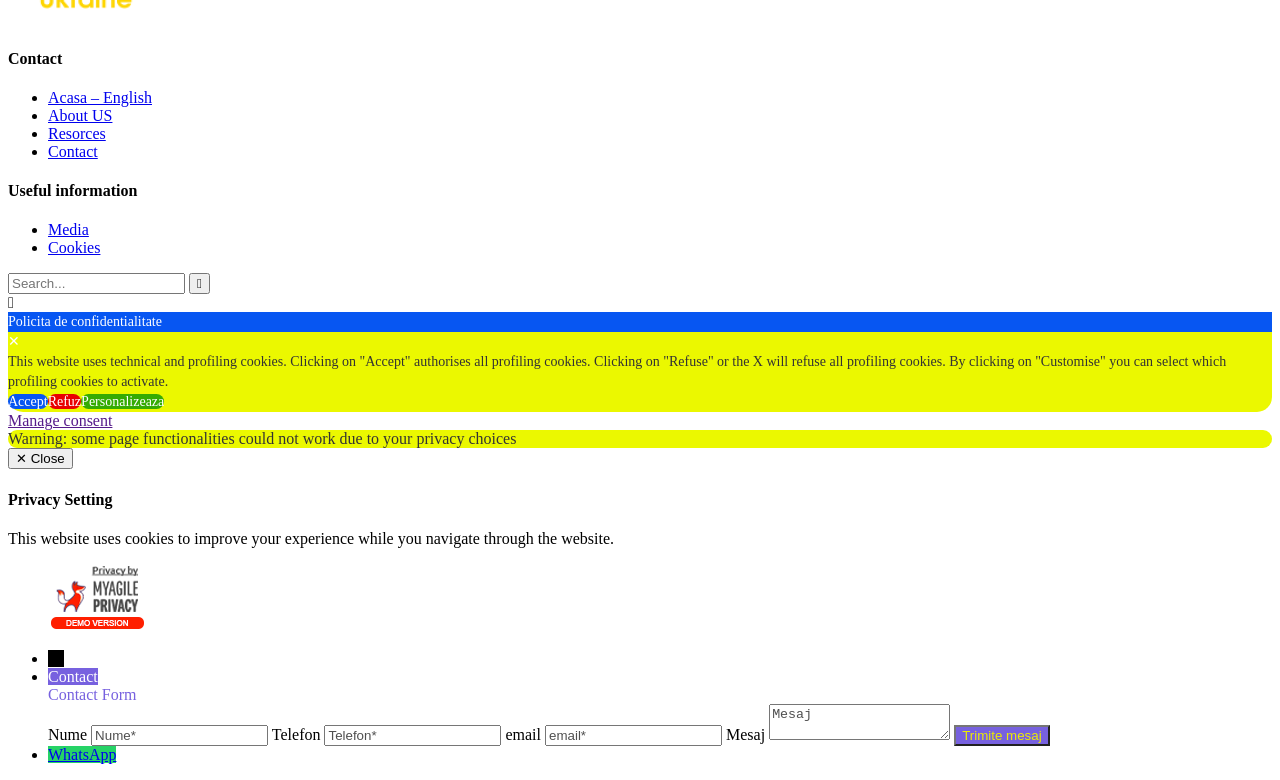Provide a brief response to the question below using a single word or phrase: 
What are the options for customizing cookies?

Accept, Refuse, Personalizeaza